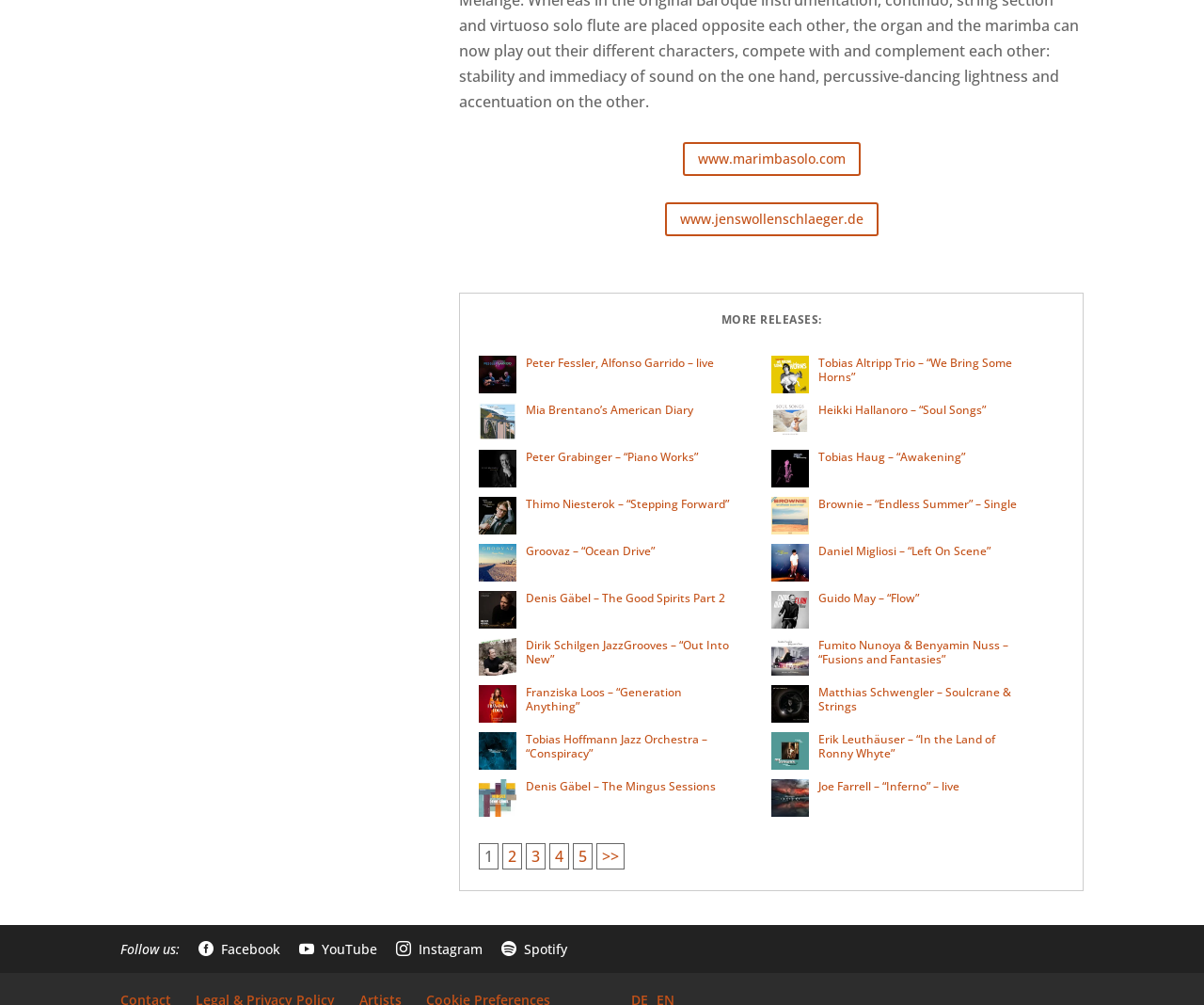What is the title of the first article?
Give a single word or phrase as your answer by examining the image.

Peter Fessler, Alfonso Garrido – live